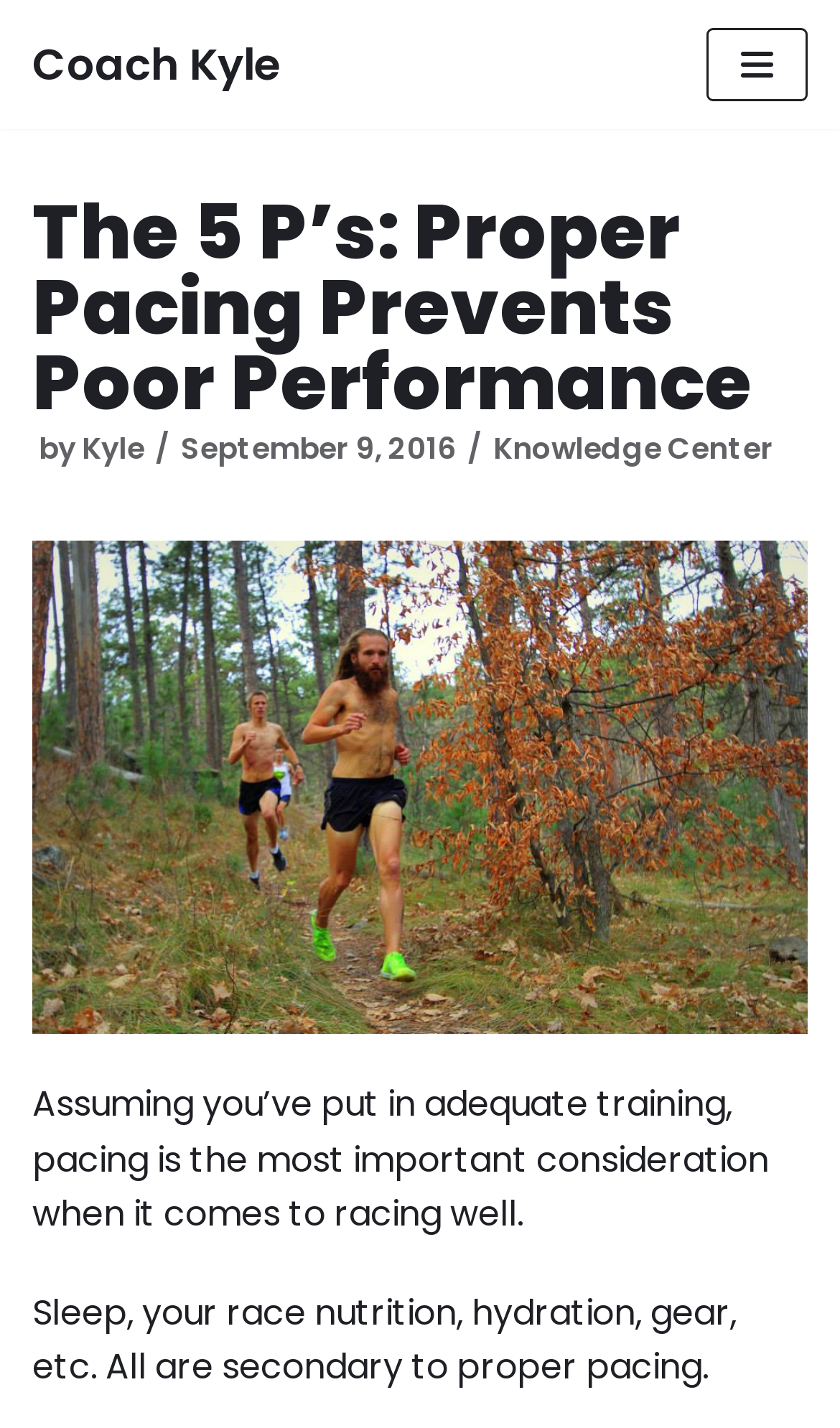Provide a brief response to the question using a single word or phrase: 
Who is the author of the article?

Kyle